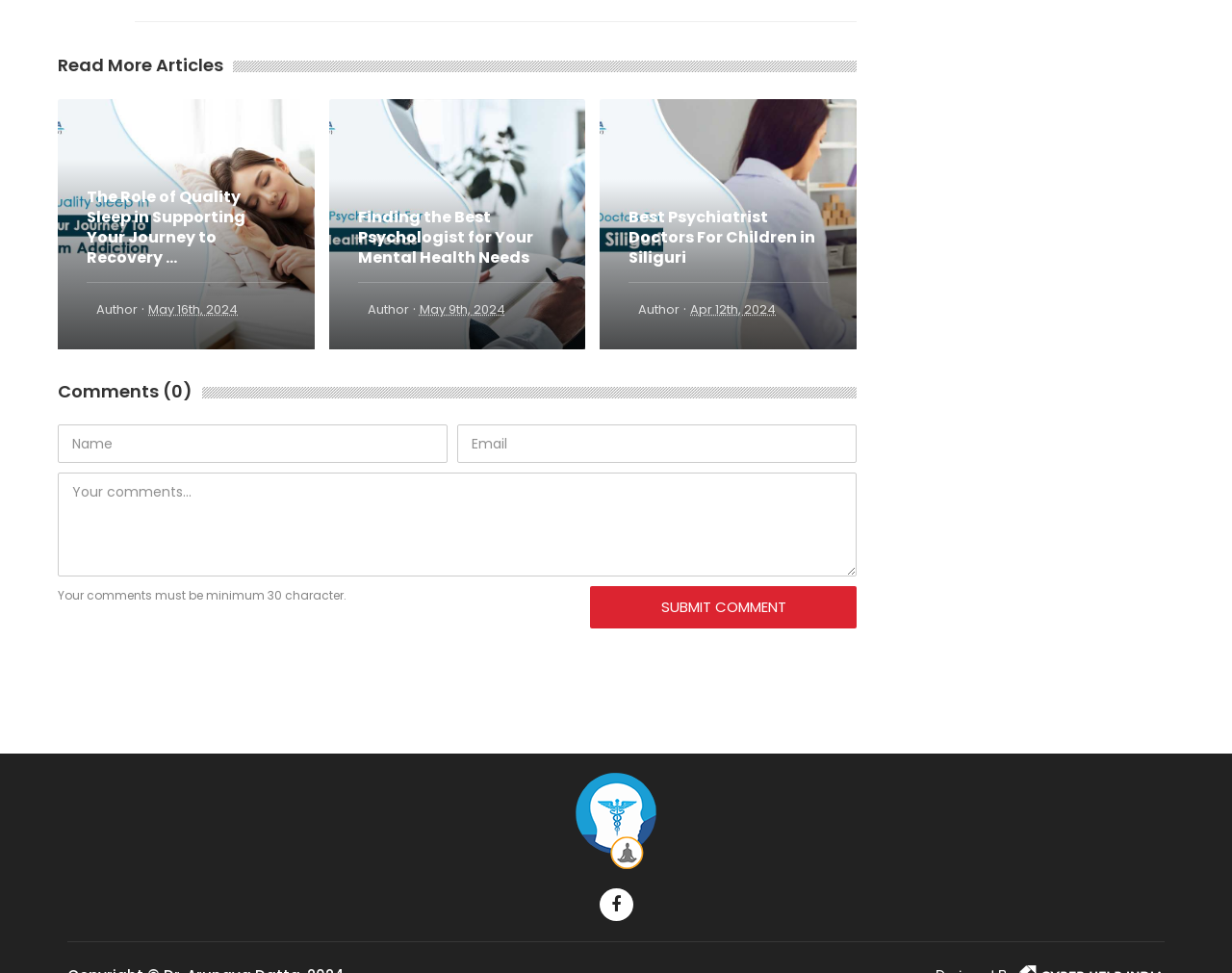Extract the bounding box for the UI element that matches this description: "name="guest_name" placeholder="Name"".

[0.047, 0.436, 0.363, 0.475]